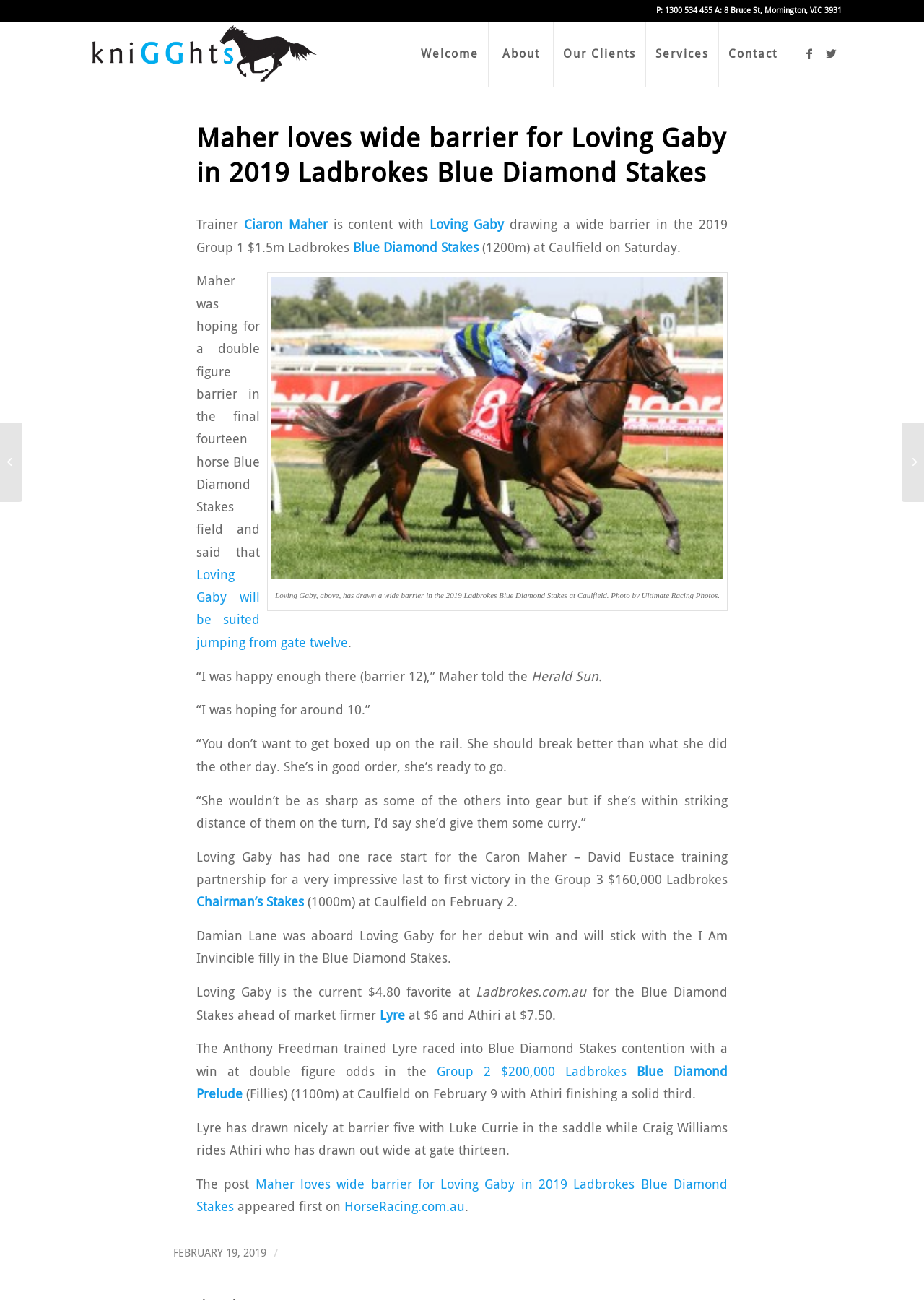Give a one-word or one-phrase response to the question: 
How many horse racing links are on the top navigation bar?

6